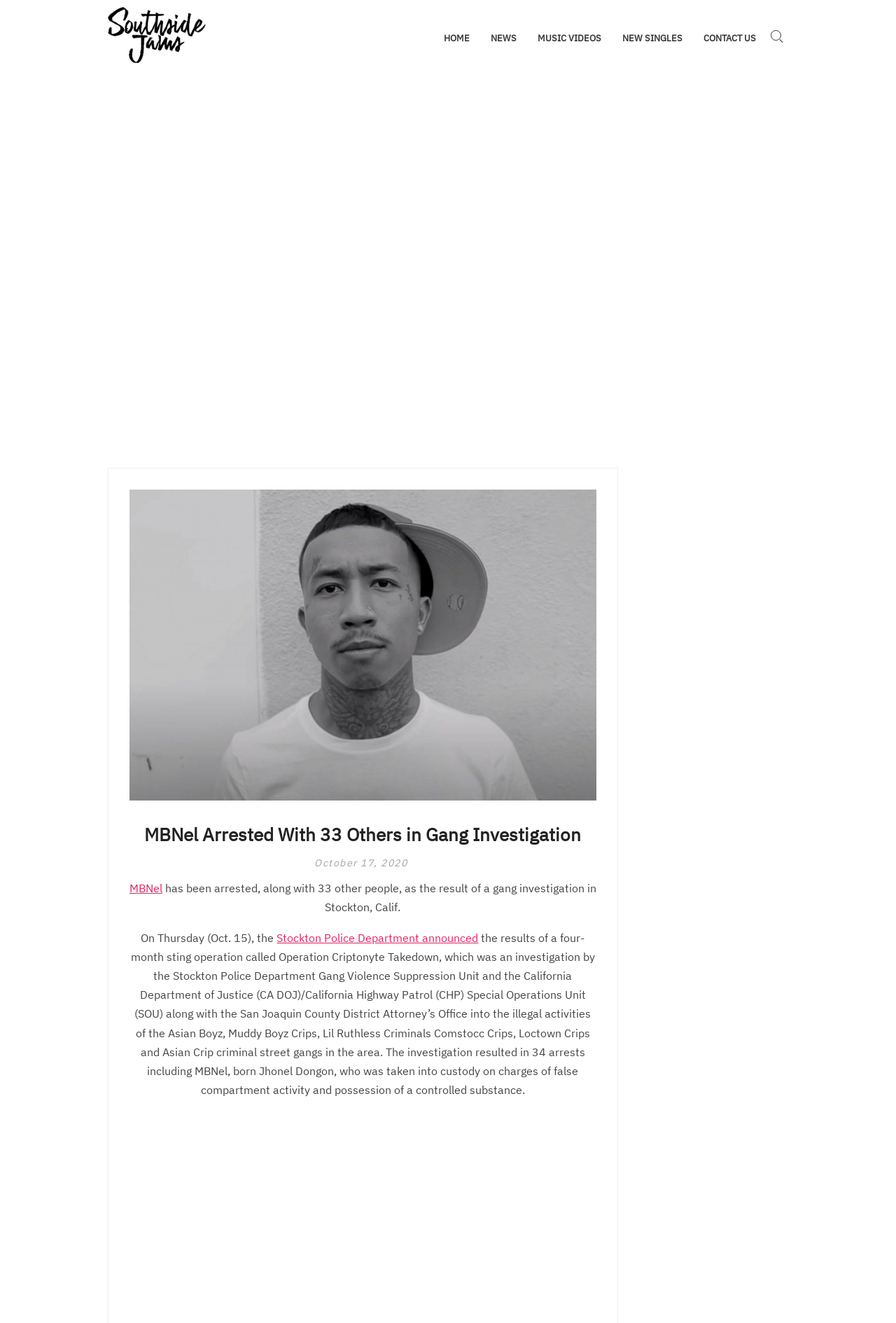What is the name of the operation that led to the arrests?
Based on the image, respond with a single word or phrase.

Operation Criptonyte Takedown